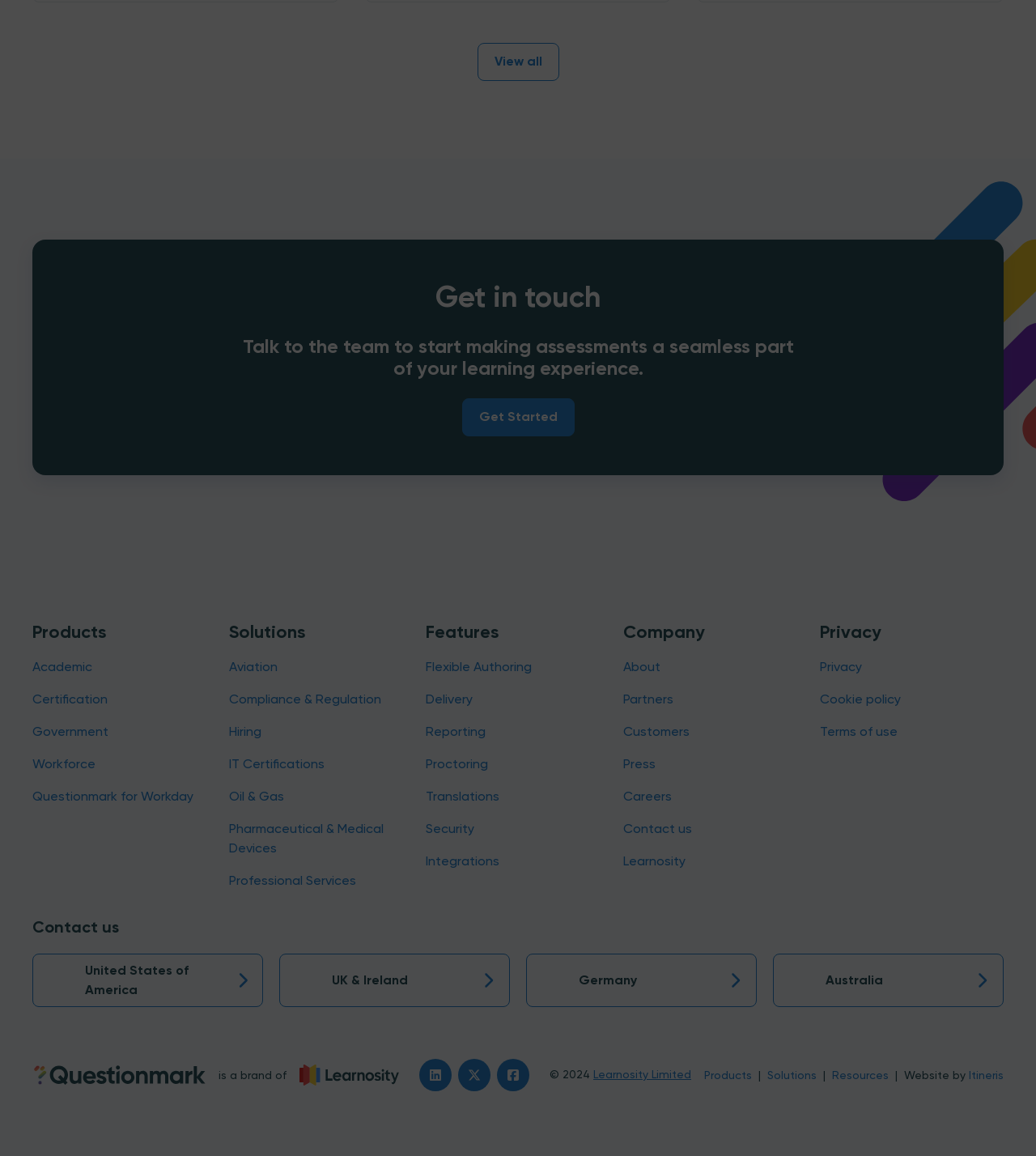What is the first feature listed in the 'Features' section?
Answer with a single word or phrase, using the screenshot for reference.

Flexible Authoring